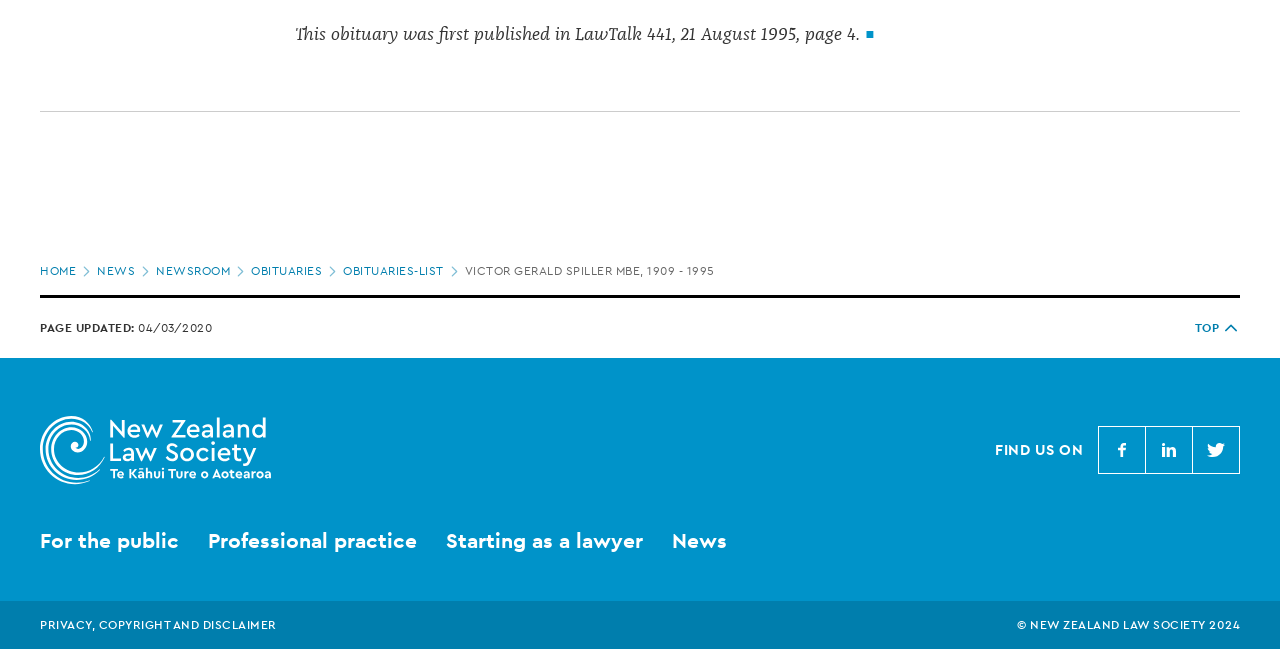Please answer the following question using a single word or phrase: 
What is the organization mentioned in the footer?

New Zealand Law Society